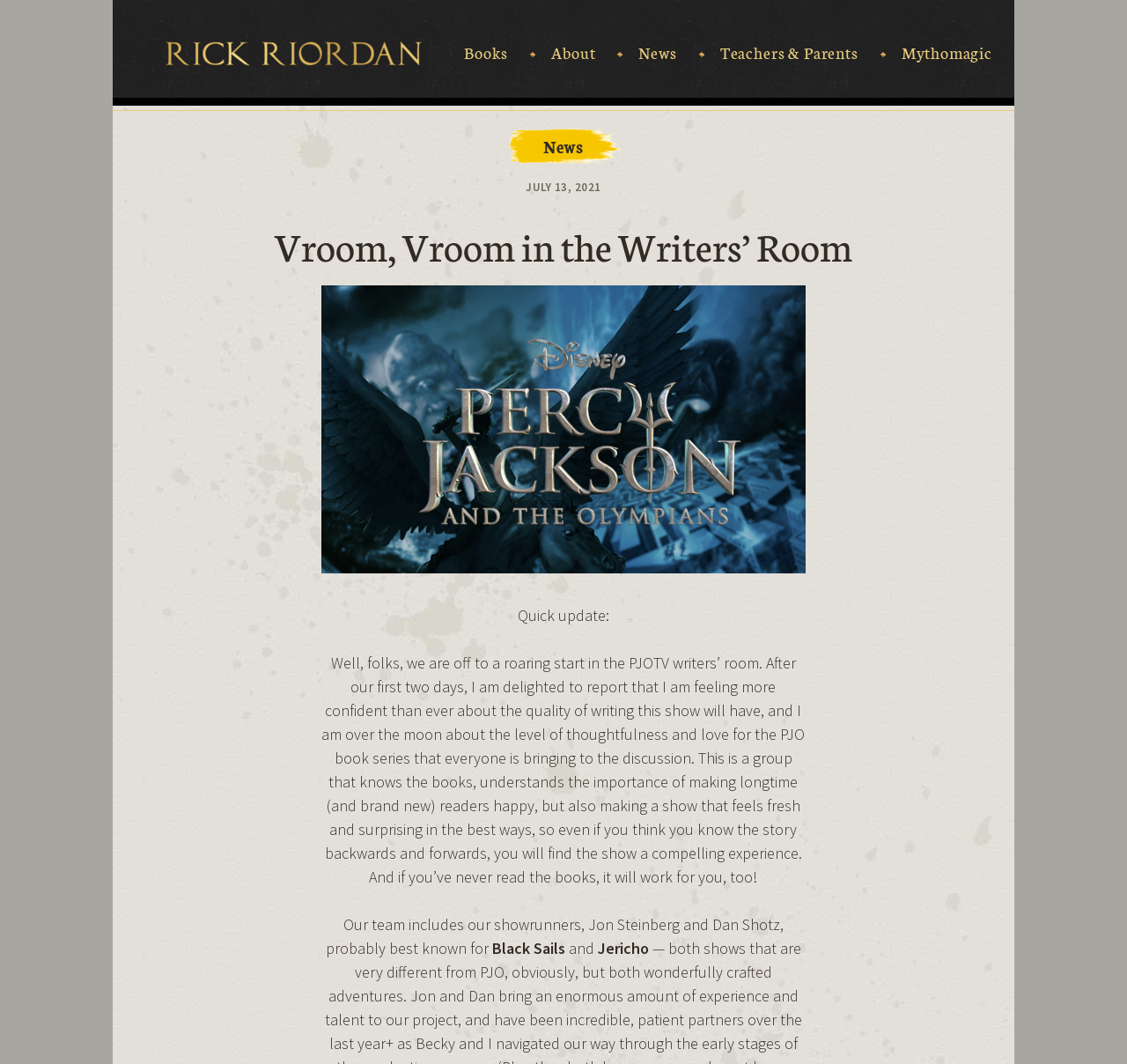Identify the main heading from the webpage and provide its text content.

Vroom, Vroom in the Writers’ Room